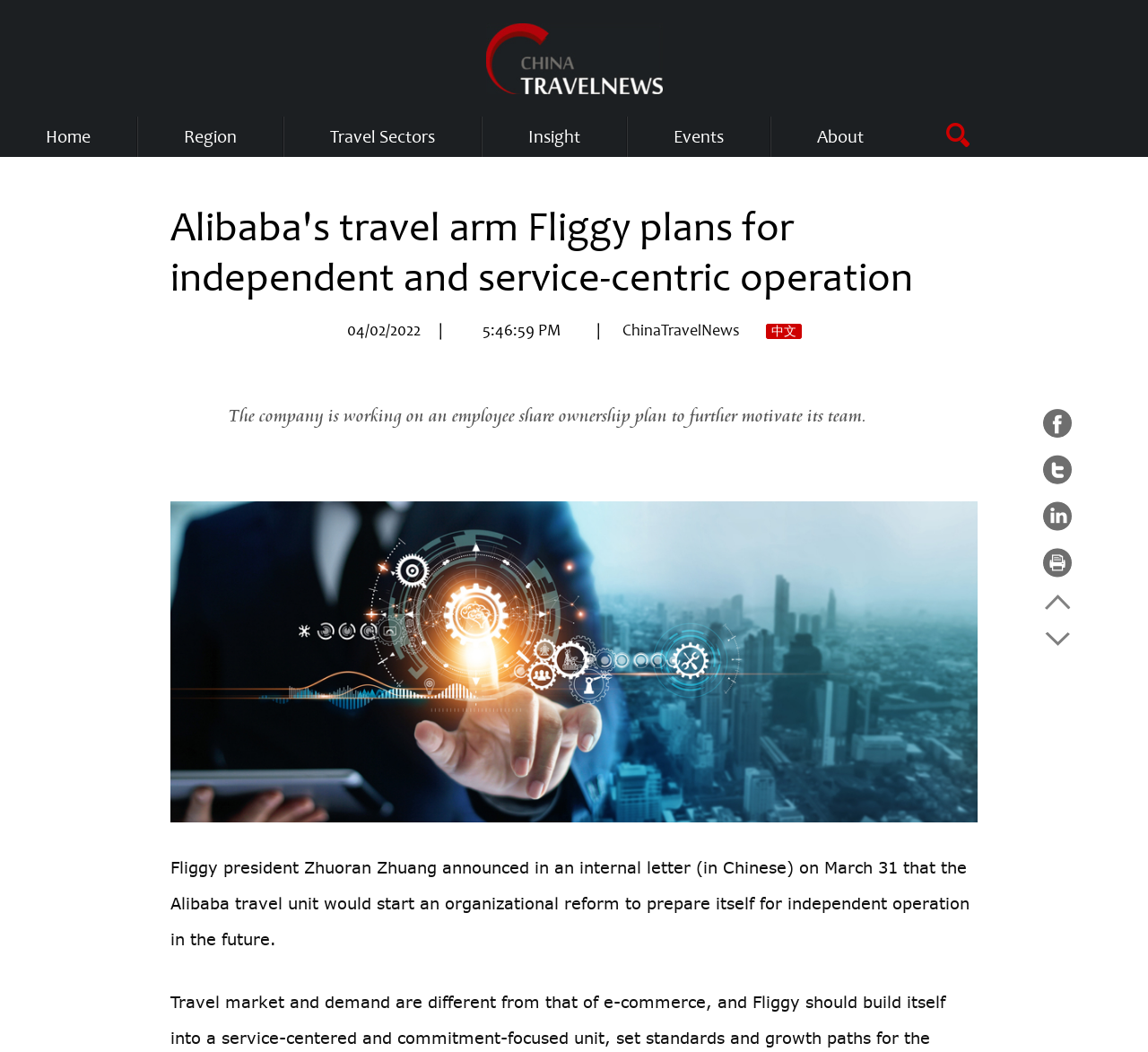What is the purpose of the employee share ownership plan?
Provide a detailed answer to the question, using the image to inform your response.

The purpose of the employee share ownership plan can be found in the static text 'The company is working on an employee share ownership plan to further motivate its team.' which is located in the article body.